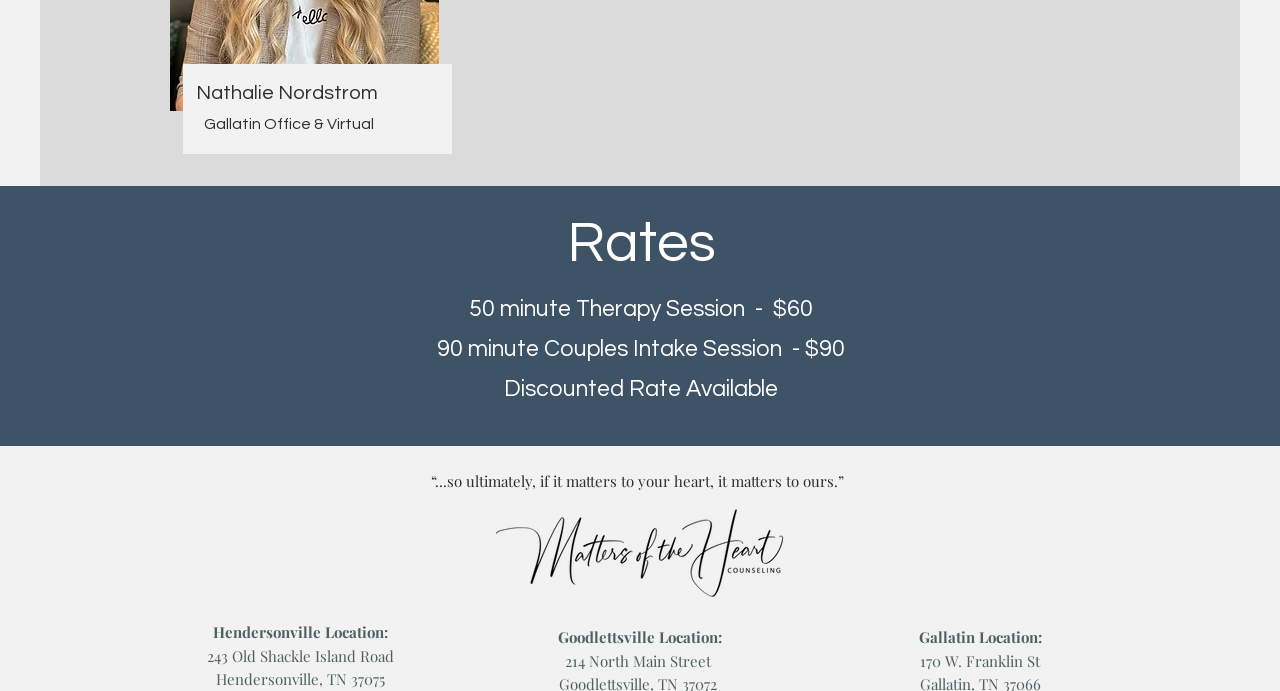Respond to the following question with a brief word or phrase:
What is the quote on the webpage?

'...so ultimately, if it matters to your heart, it matters to ours.'